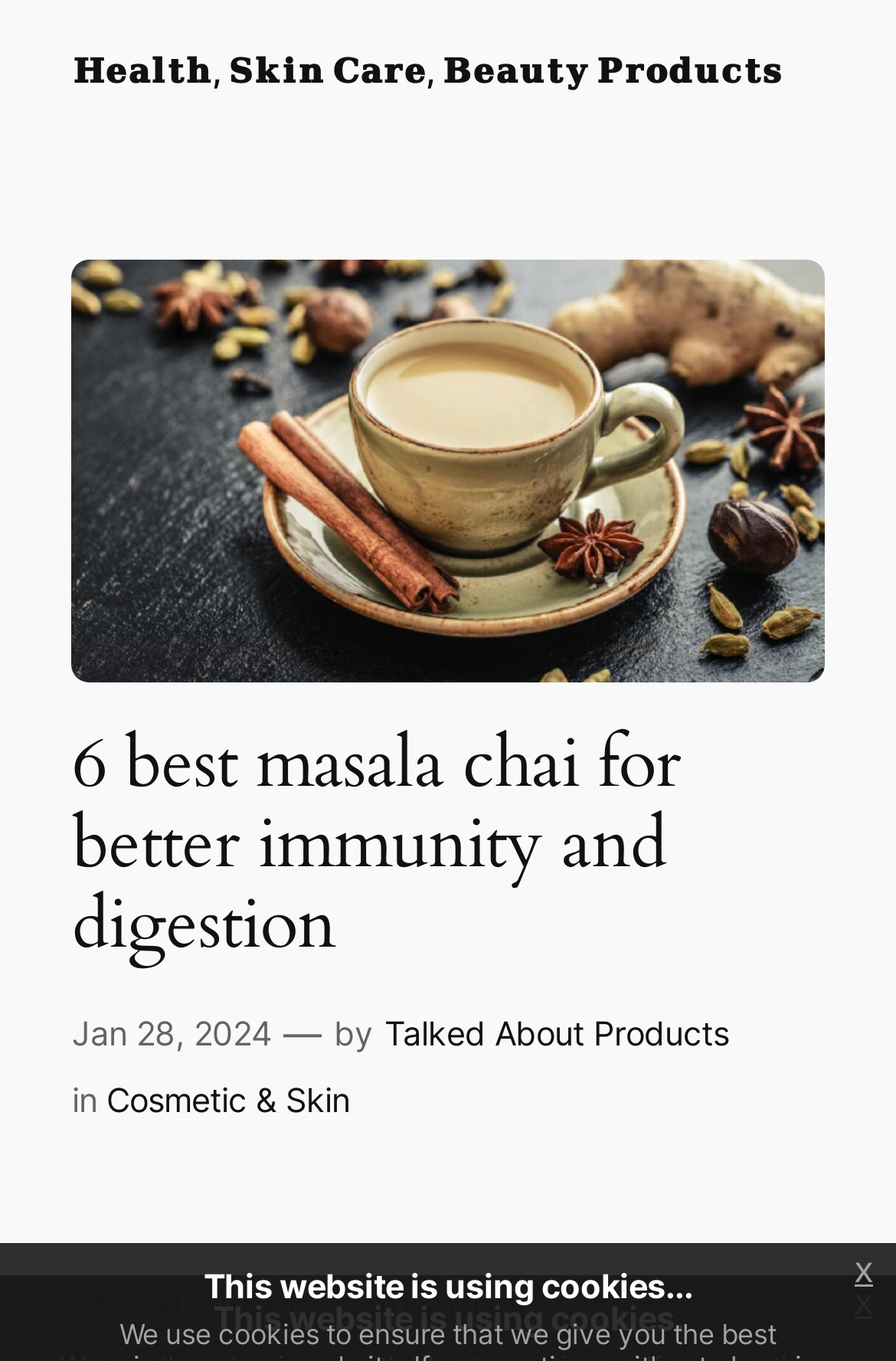Refer to the image and offer a detailed explanation in response to the question: What is the topic of the webpage?

The webpage is about masala chai, which is evident from the heading '6 best masala chai for better immunity and digestion' and the presence of a figure related to masala chai.